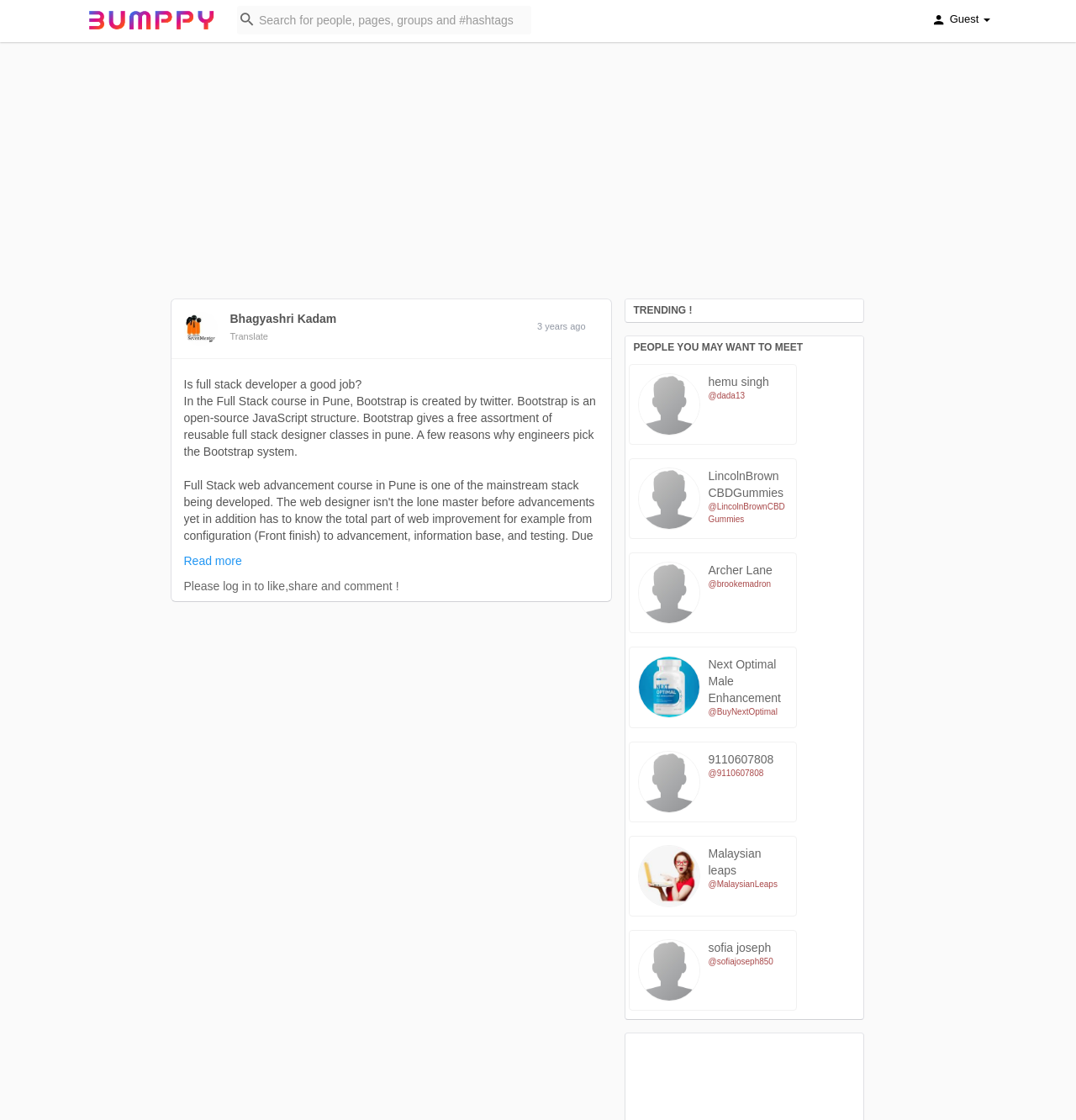Can you identify the bounding box coordinates of the clickable region needed to carry out this instruction: 'Visit the link to full stack training in Pune'? The coordinates should be four float numbers within the range of 0 to 1, stated as [left, top, right, bottom].

[0.171, 0.592, 0.426, 0.604]